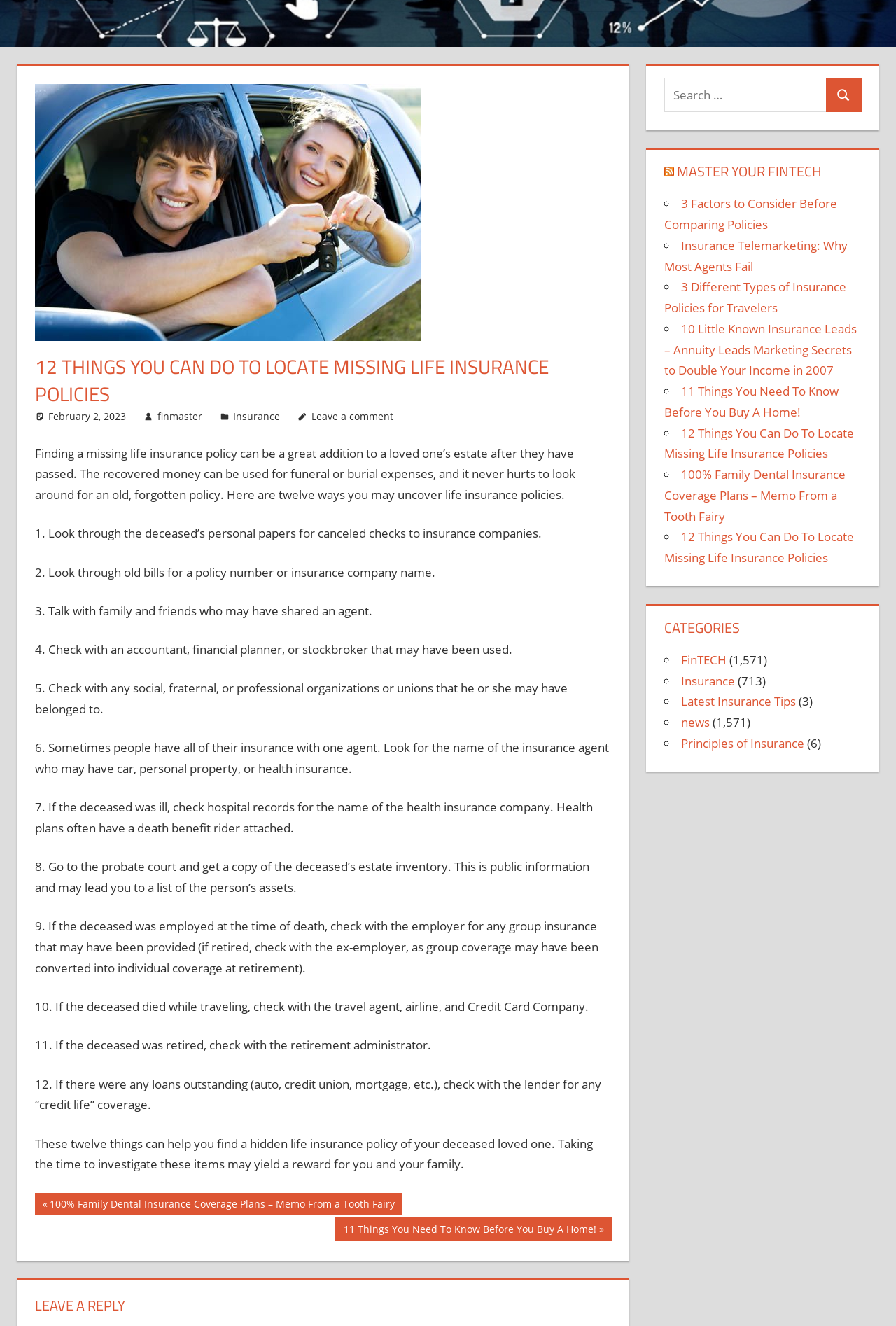Extract the bounding box coordinates of the UI element described by: "parent_node: MASTER YOUR FINTECH". The coordinates should include four float numbers ranging from 0 to 1, e.g., [left, top, right, bottom].

[0.741, 0.121, 0.752, 0.137]